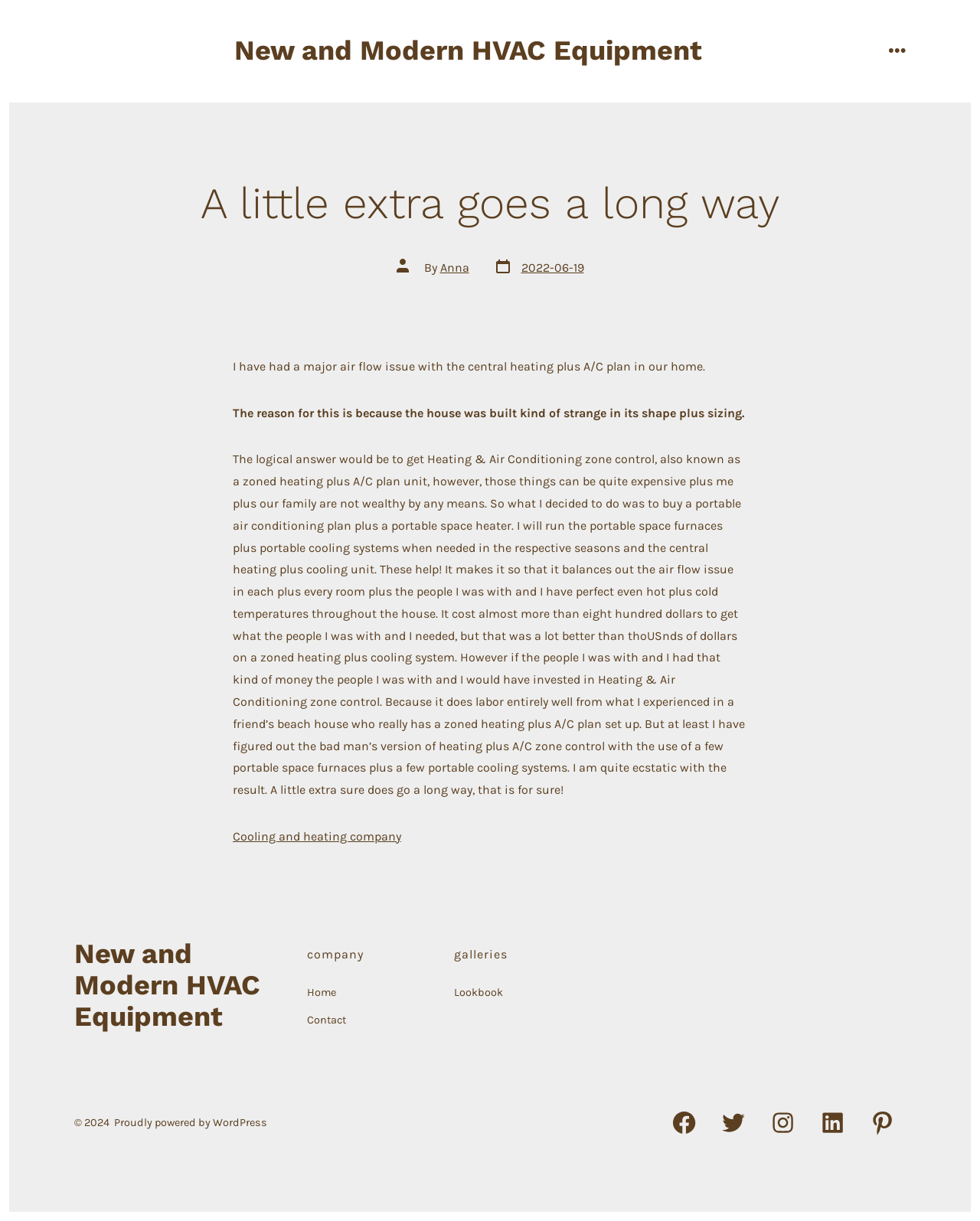What is the purpose of the portable air conditioning plan and portable space heater?
Answer with a single word or short phrase according to what you see in the image.

To balance air flow